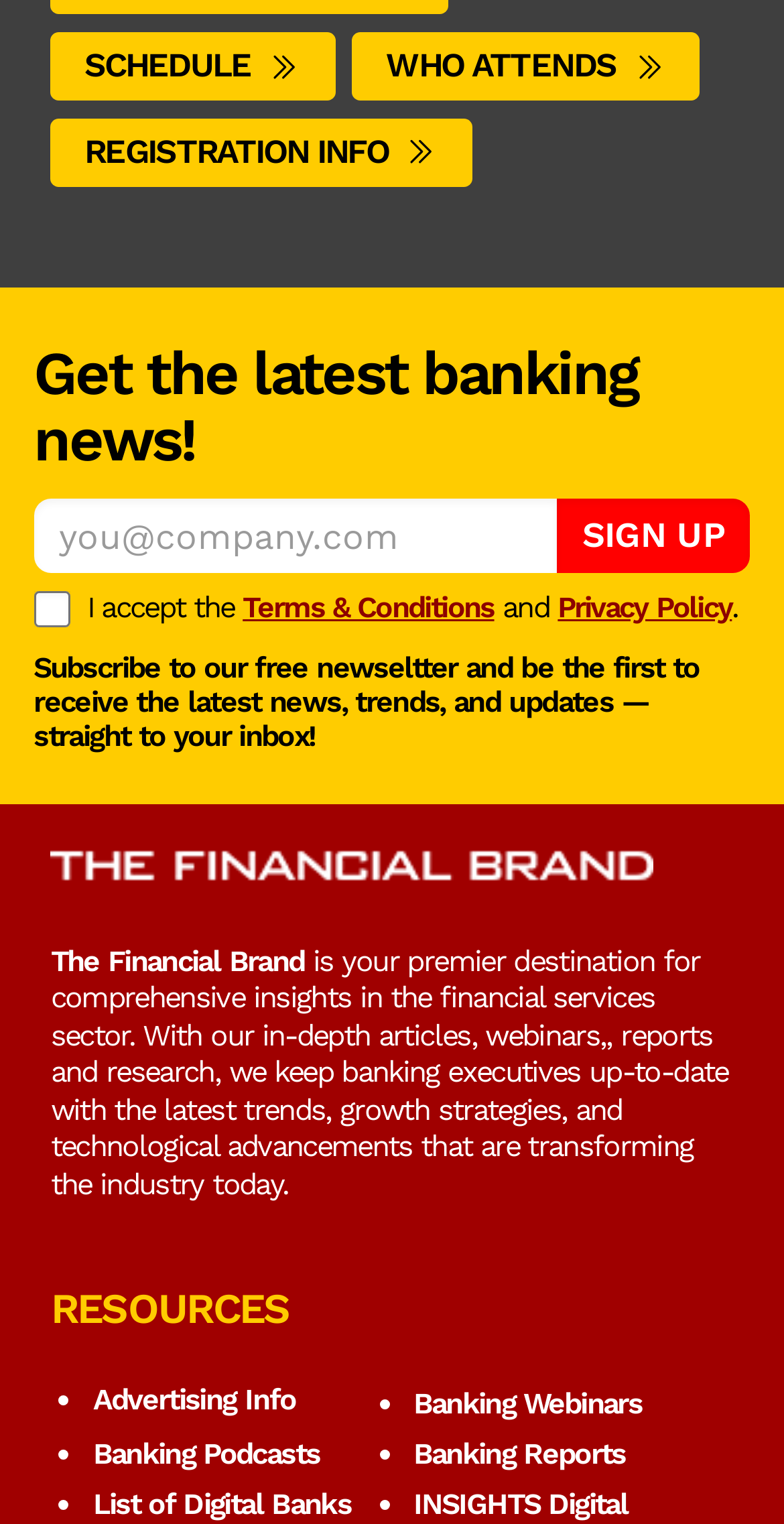Provide a brief response to the question using a single word or phrase: 
What is the main topic of the website's articles?

Financial services